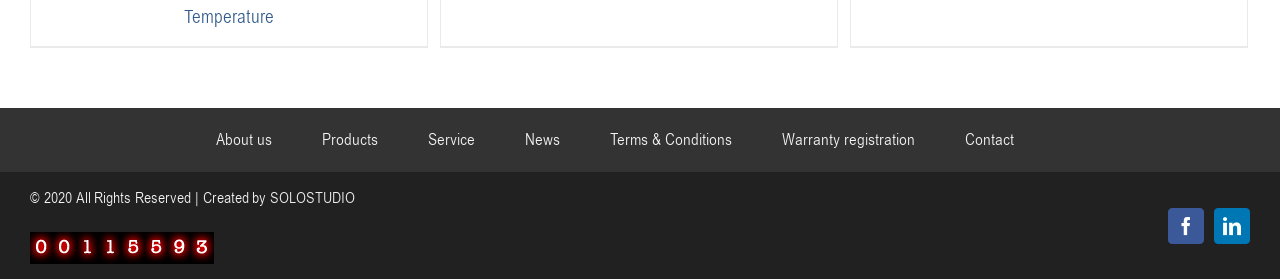Please determine the bounding box coordinates for the element that should be clicked to follow these instructions: "Go to News".

[0.41, 0.46, 0.477, 0.546]